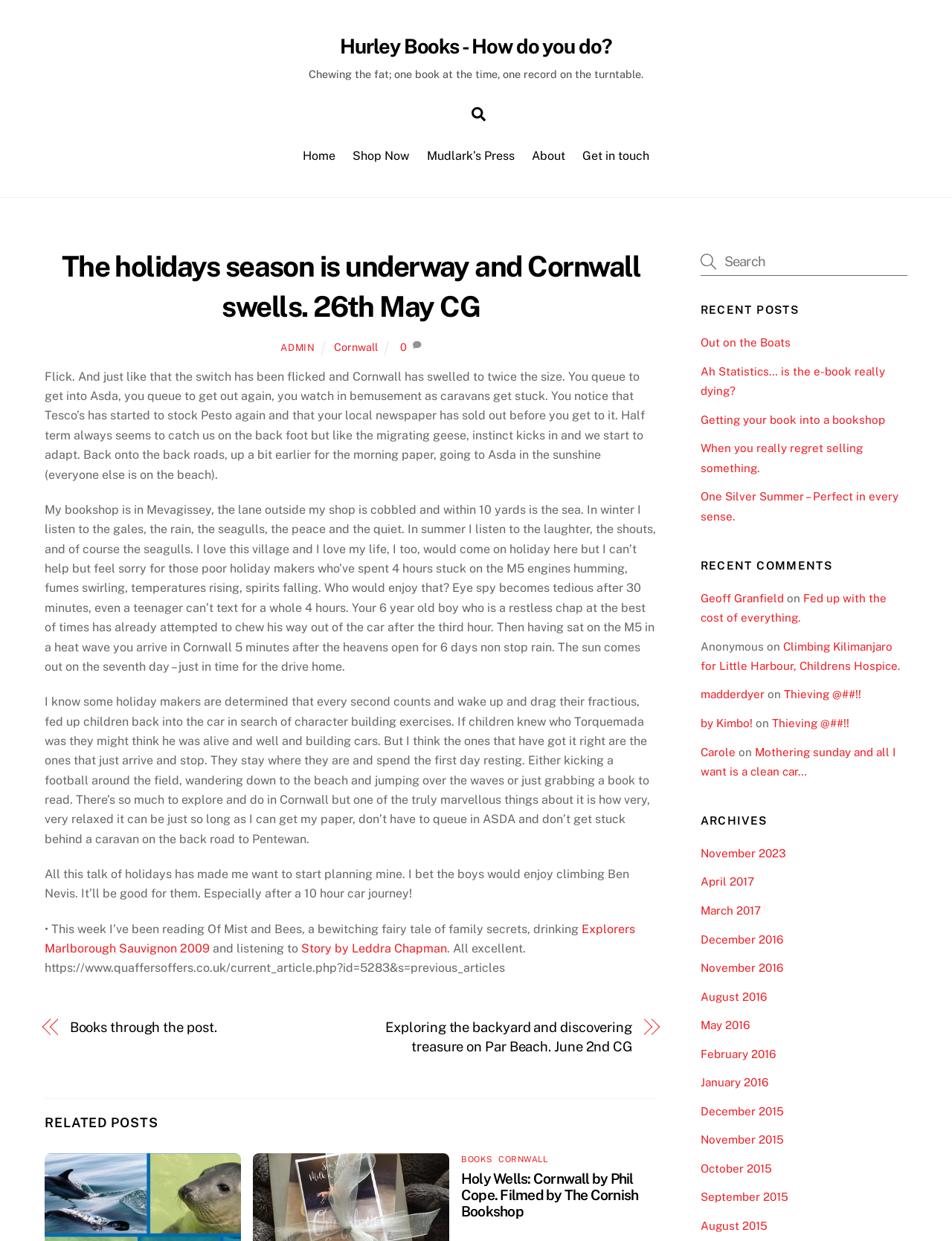Please identify the bounding box coordinates of the clickable area that will fulfill the following instruction: "Search for something". The coordinates should be in the format of four float numbers between 0 and 1, i.e., [left, top, right, bottom].

[0.488, 0.08, 0.518, 0.103]